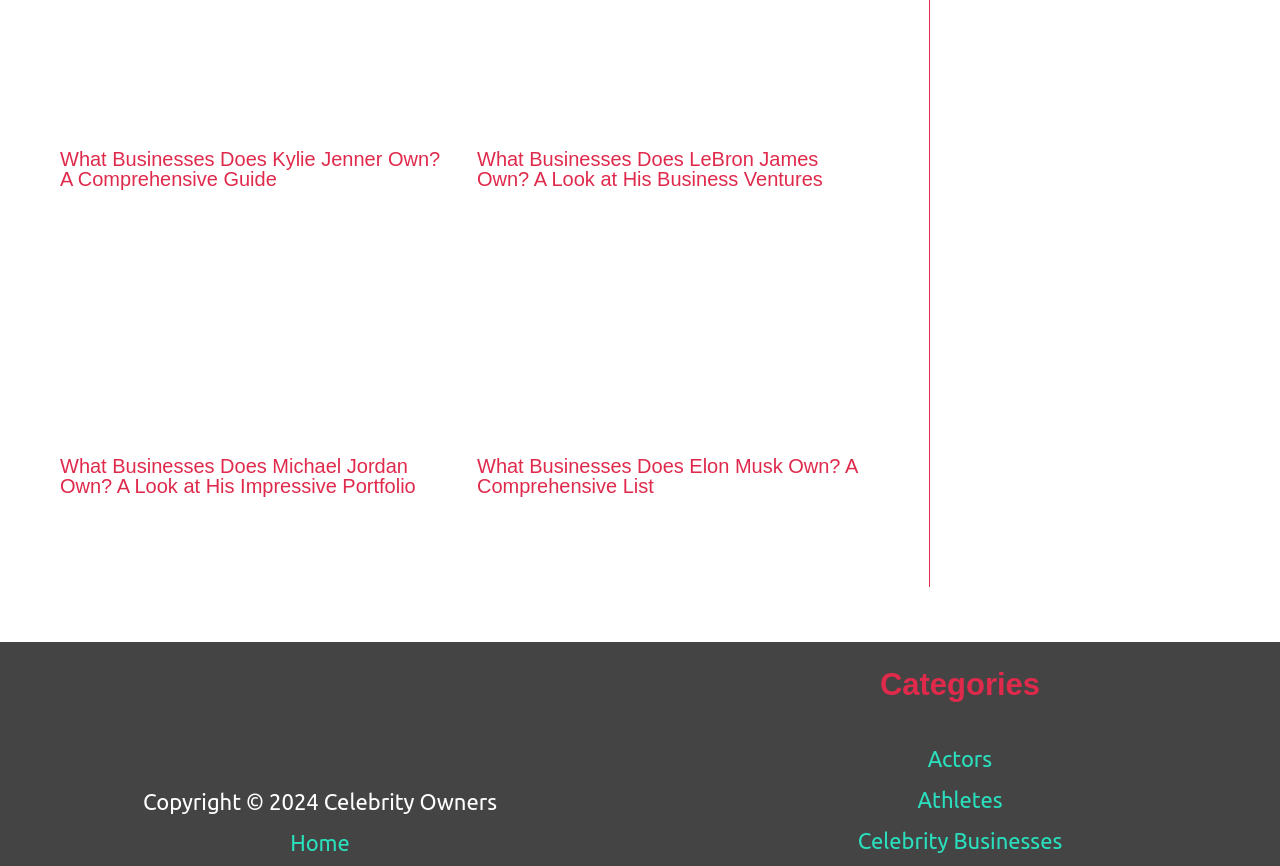Ascertain the bounding box coordinates for the UI element detailed here: "Actors". The coordinates should be provided as [left, top, right, bottom] with each value being a float between 0 and 1.

[0.725, 0.861, 0.775, 0.89]